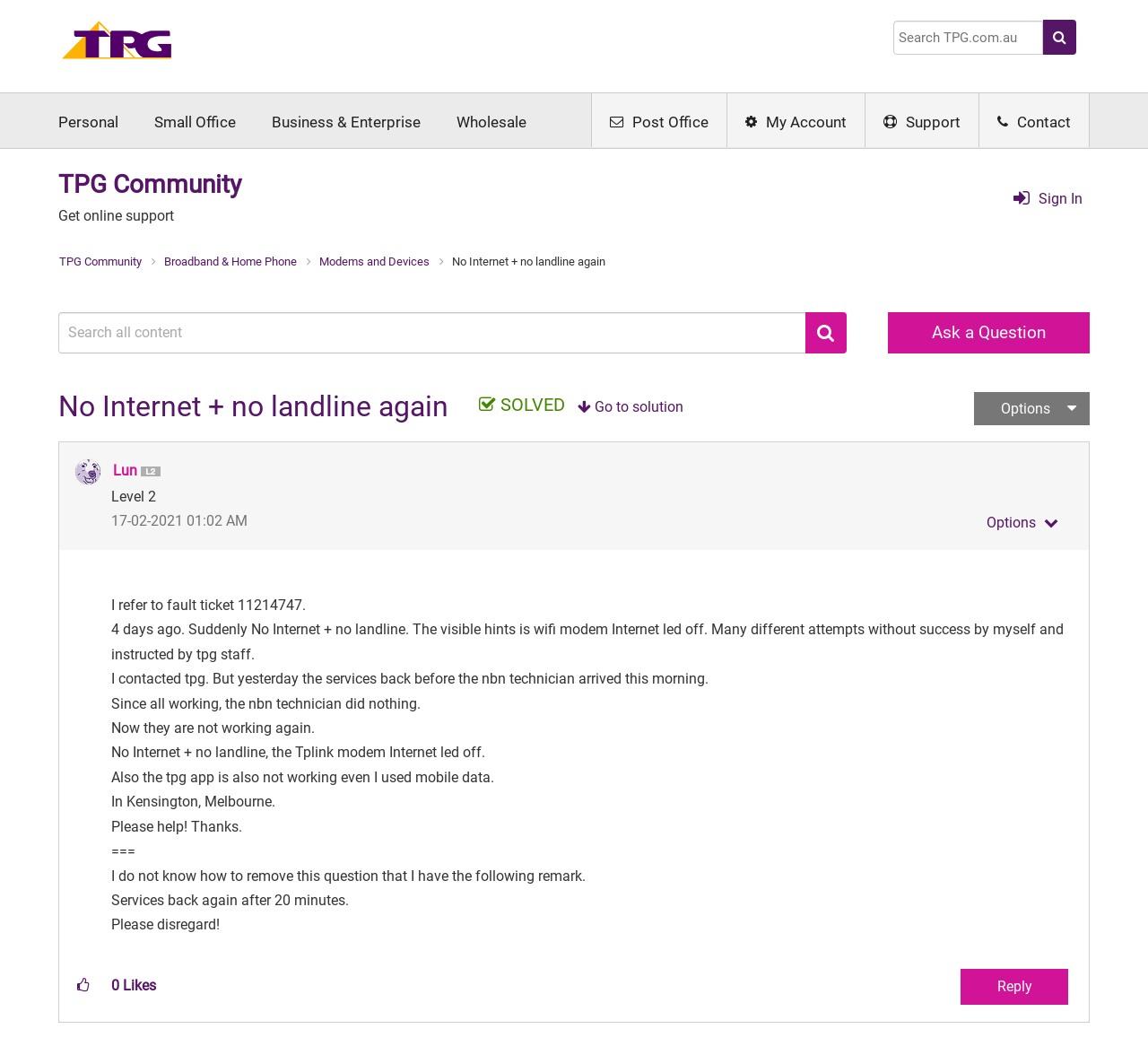Please locate the bounding box coordinates of the element that should be clicked to complete the given instruction: "Search for a topic".

[0.778, 0.019, 0.909, 0.052]